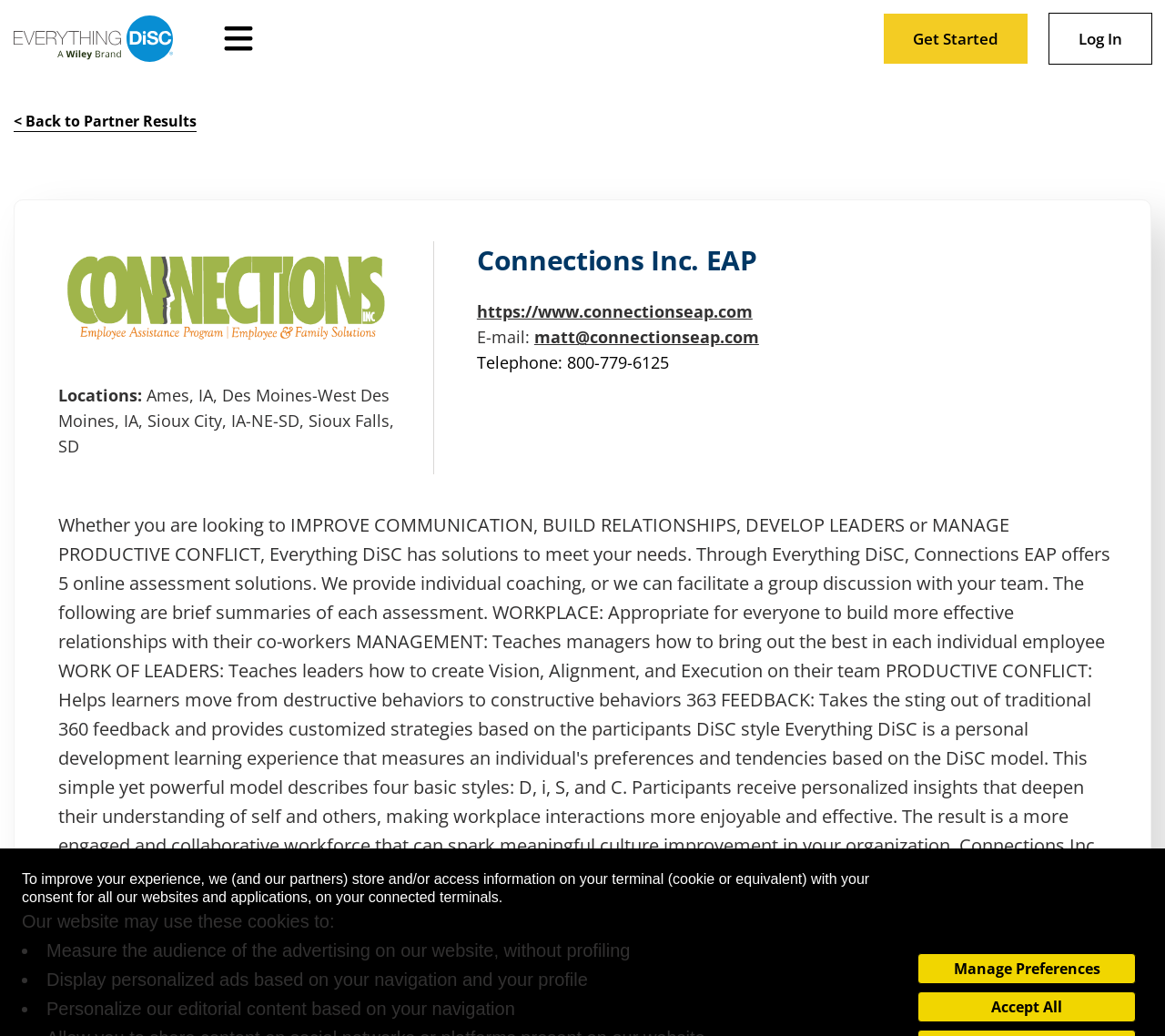Could you specify the bounding box coordinates for the clickable section to complete the following instruction: "Click the Get Started button"?

[0.759, 0.013, 0.882, 0.062]